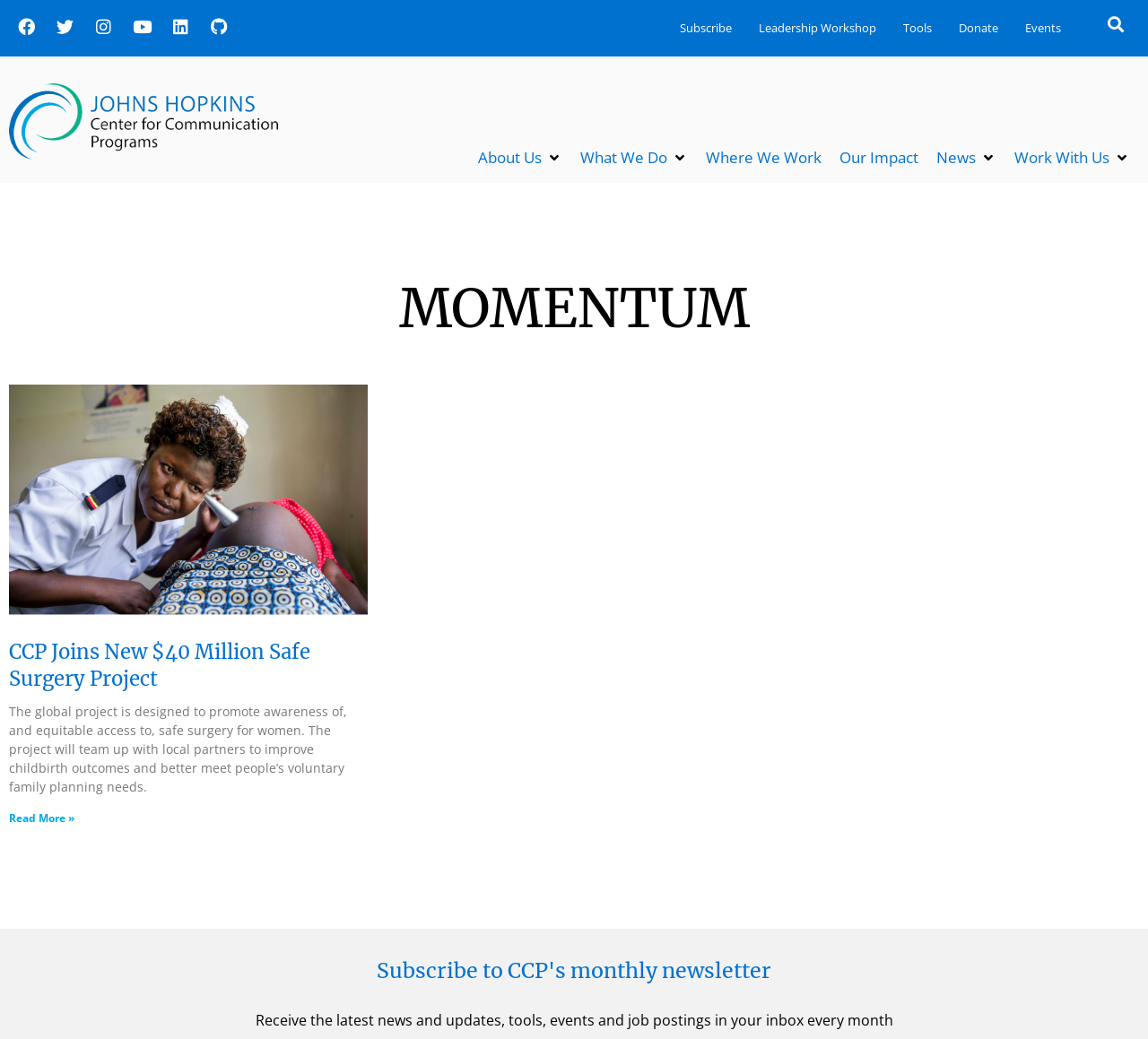Using the element description provided, determine the bounding box coordinates in the format (top-left x, top-left y, bottom-right x, bottom-right y). Ensure that all values are floating point numbers between 0 and 1. Element description: Donate

[0.824, 0.009, 0.881, 0.046]